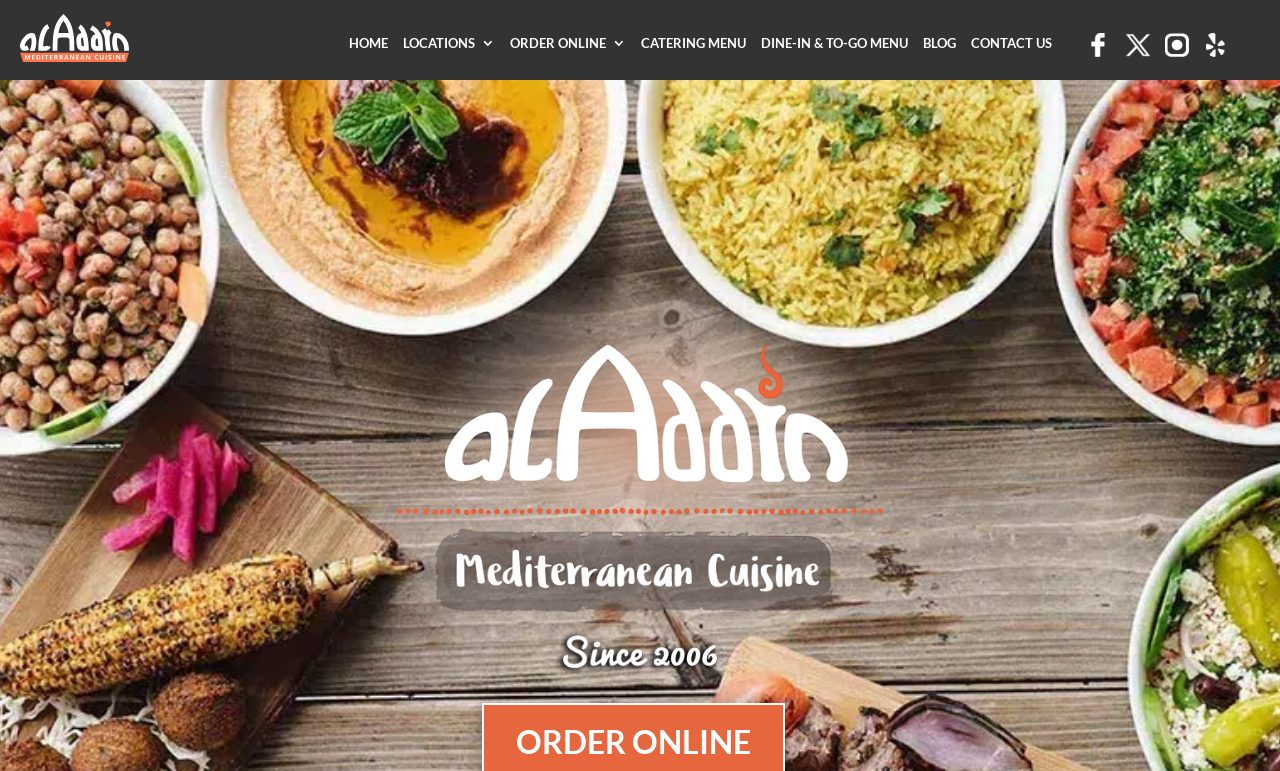How many social media links are there?
Using the details shown in the screenshot, provide a comprehensive answer to the question.

There are four social media links at the top right corner of the webpage, which are Facebook, Twitter, Instagram, and Yelp, each with its corresponding image.